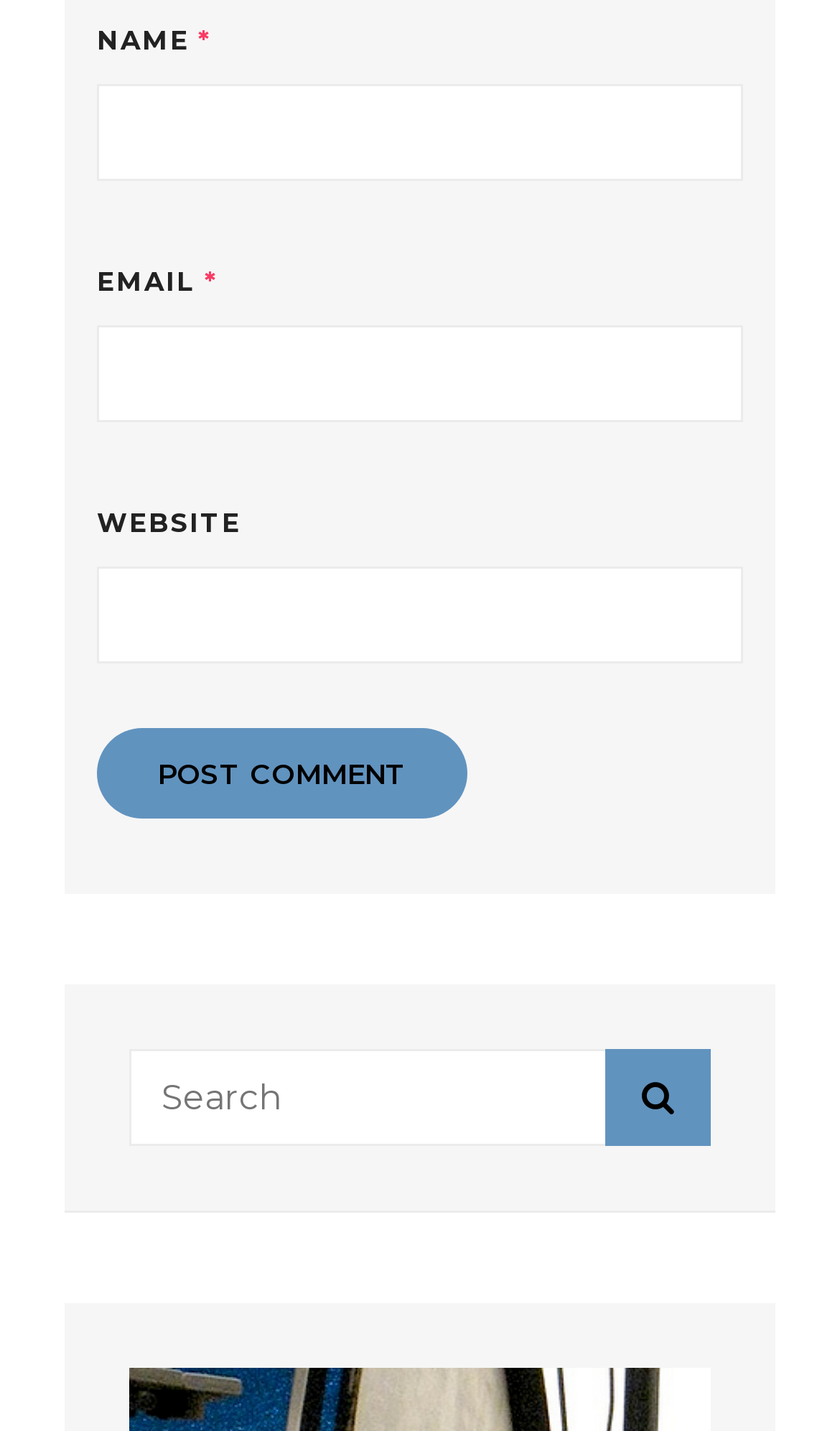Locate the UI element described by Search and provide its bounding box coordinates. Use the format (top-left x, top-left y, bottom-right x, bottom-right y) with all values as floating point numbers between 0 and 1.

[0.721, 0.734, 0.846, 0.802]